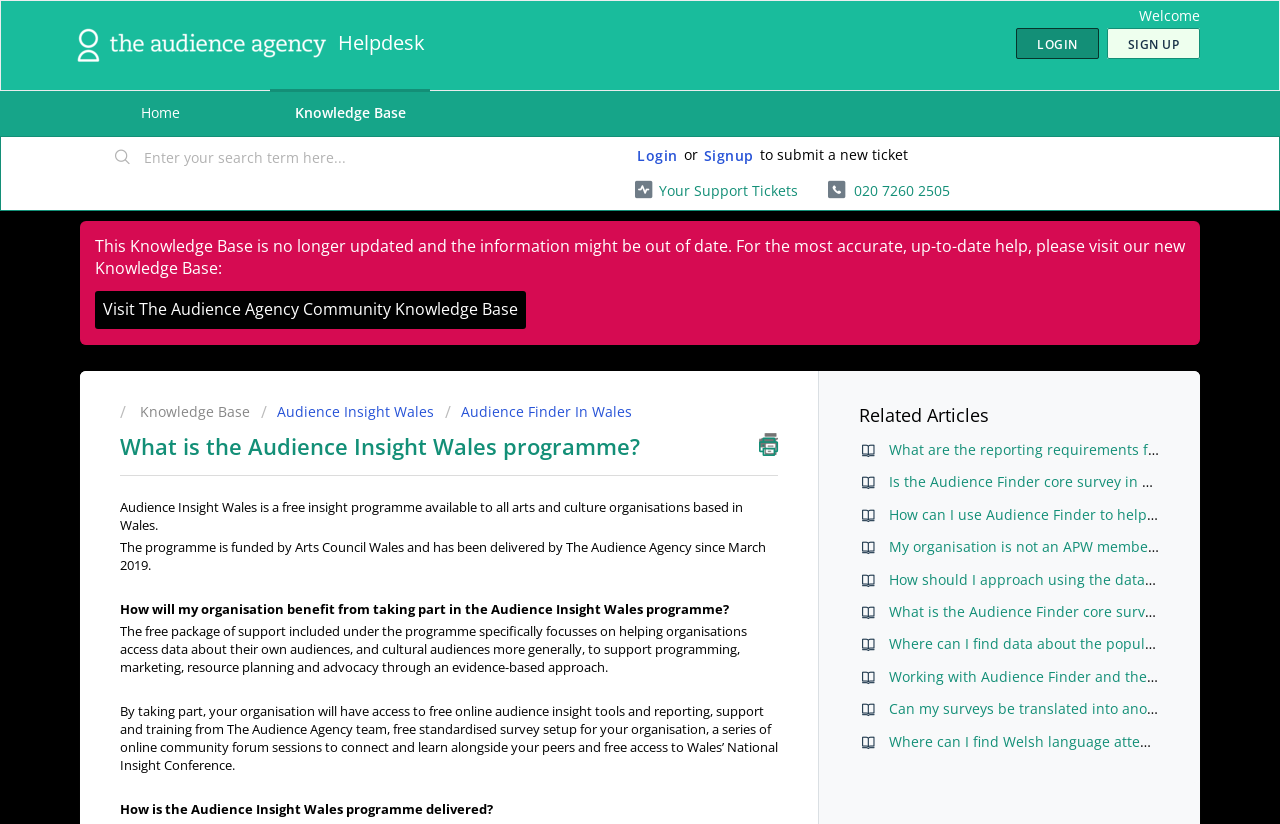Based on the image, give a detailed response to the question: How many links are there in the top navigation bar?

The question is asking about the number of links in the top navigation bar. From the webpage, we can see that there are links to 'Home', 'Knowledge Base', 'Login', 'Signup', and 'Your Support Tickets' in the top navigation bar. Therefore, the answer is 5.